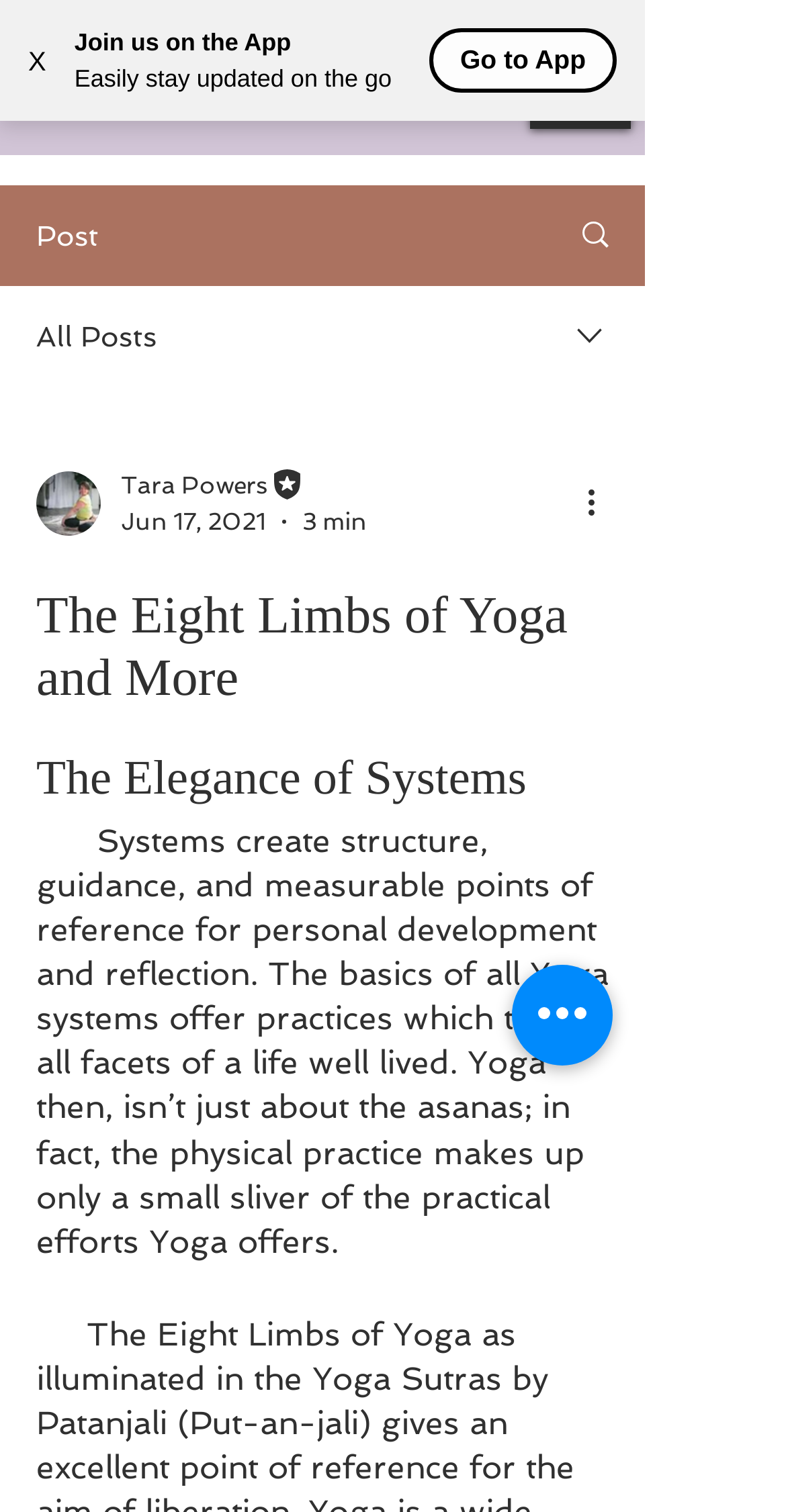Kindly respond to the following question with a single word or a brief phrase: 
What is the topic of the article?

Yoga